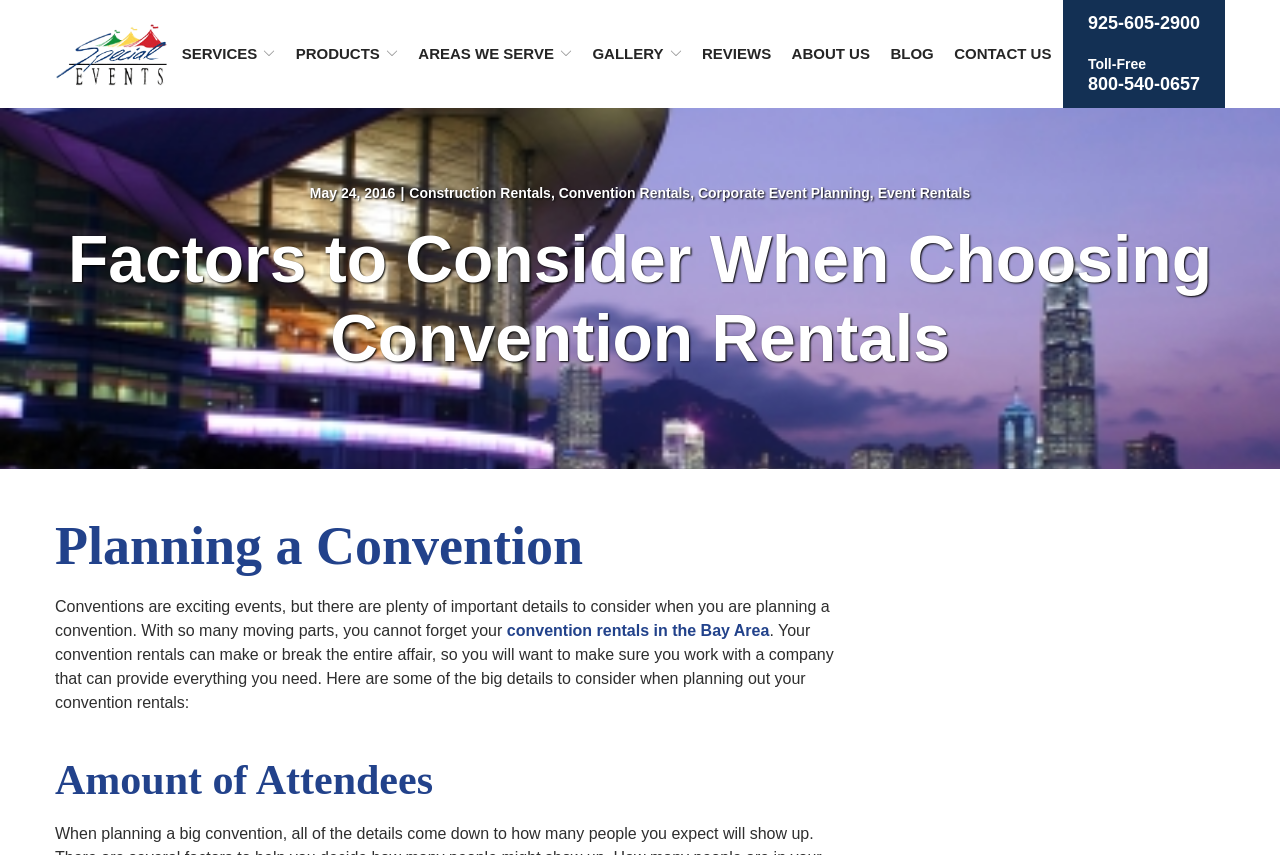Show the bounding box coordinates of the element that should be clicked to complete the task: "Read more about 'Convention Rentals'".

[0.436, 0.216, 0.539, 0.235]